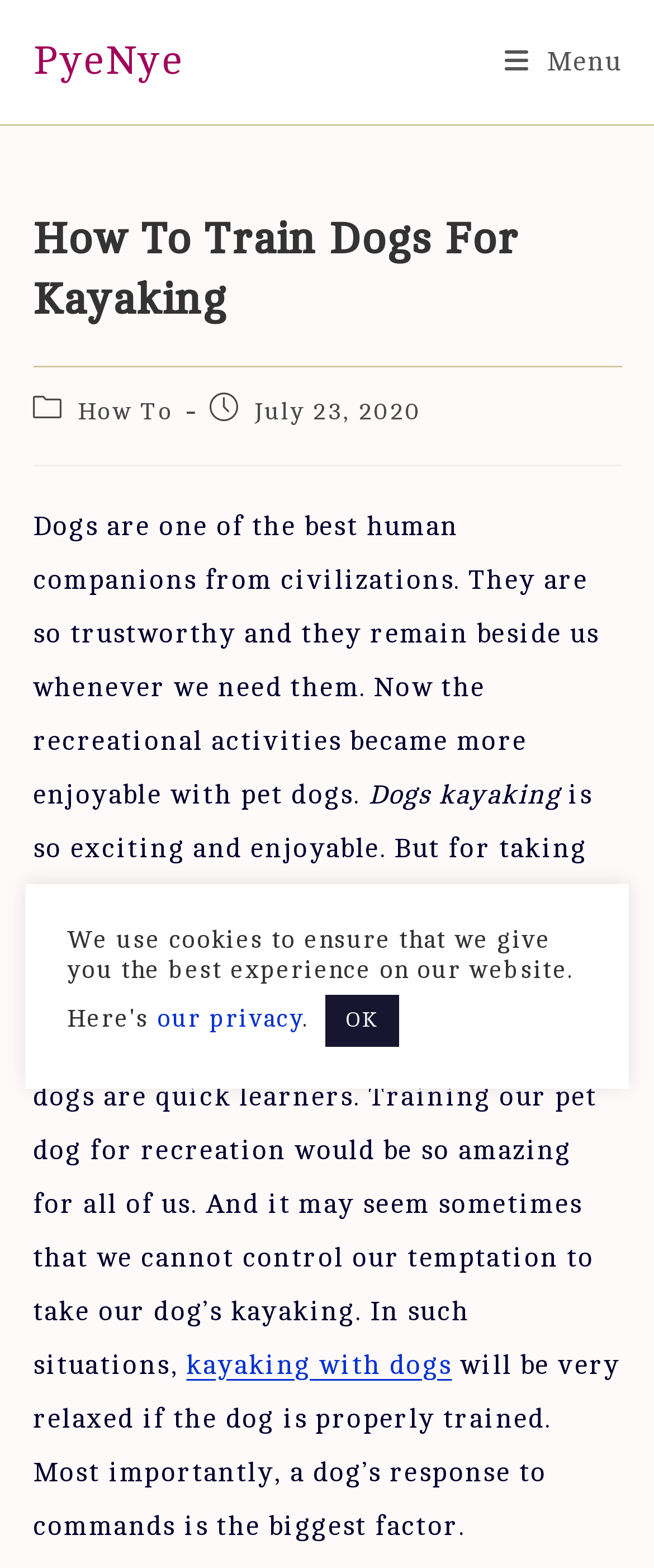Determine and generate the text content of the webpage's headline.

How To Train Dogs For Kayaking